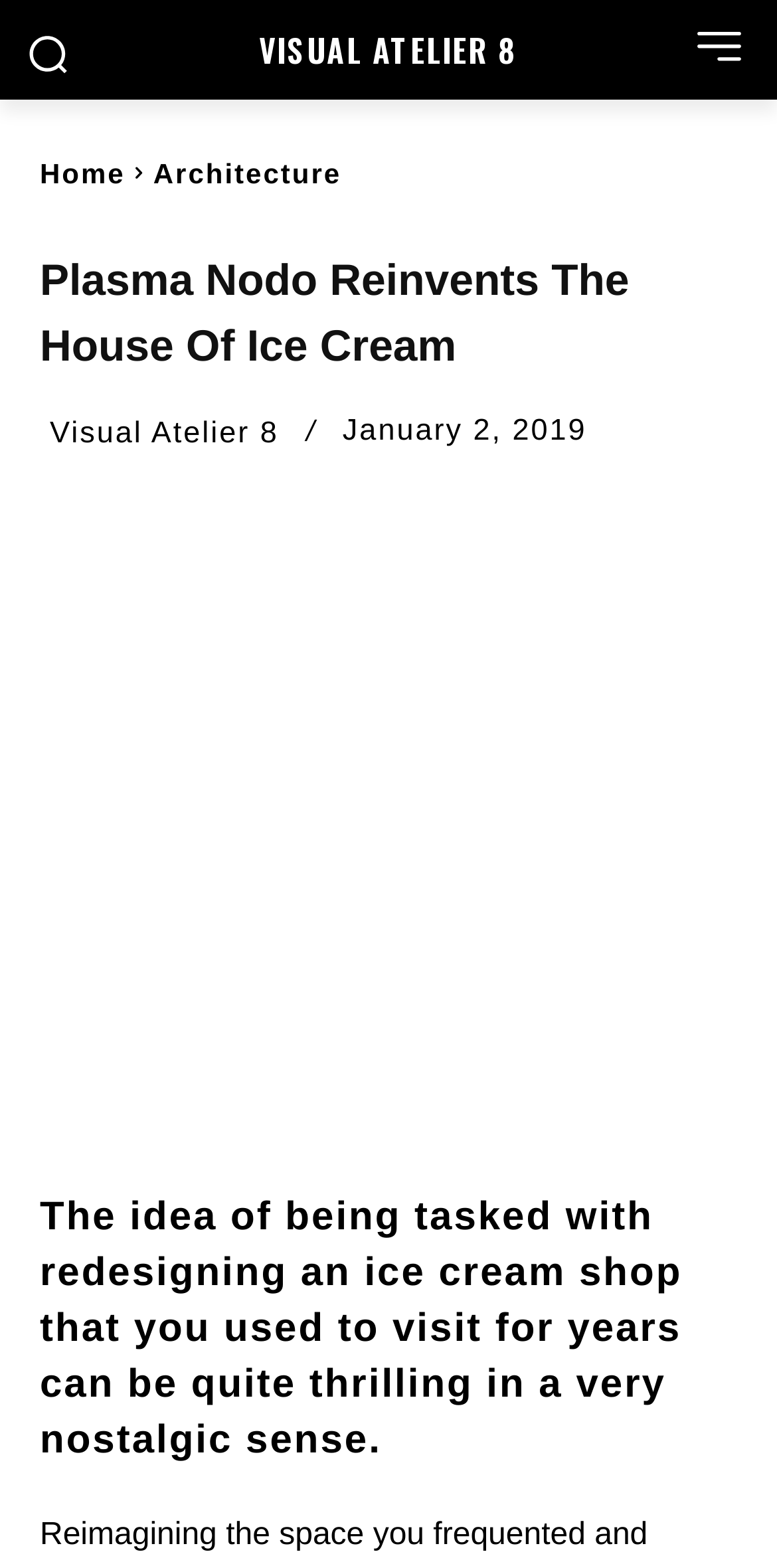Show the bounding box coordinates for the HTML element described as: "Pinterest".

[0.669, 0.313, 0.967, 0.364]